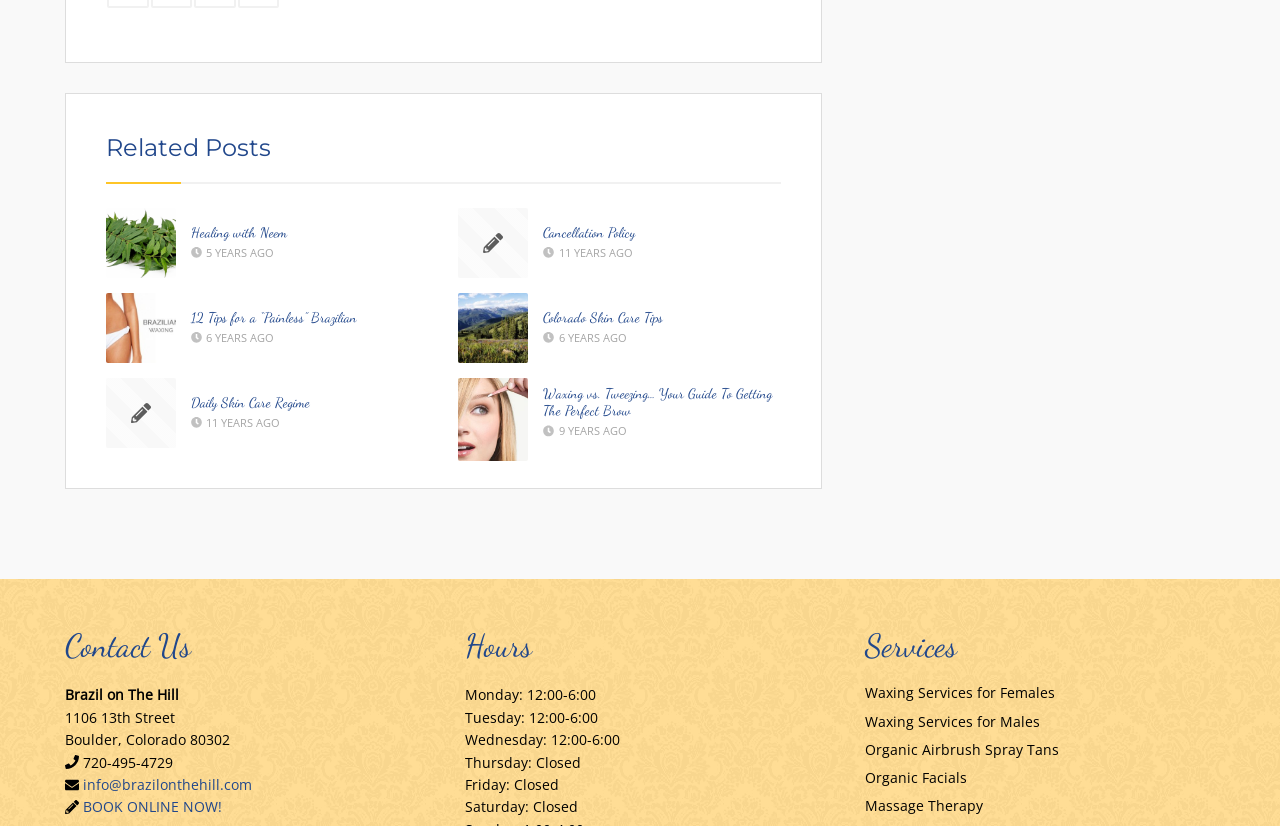Based on the element description: "Healing with Neem", identify the UI element and provide its bounding box coordinates. Use four float numbers between 0 and 1, [left, top, right, bottom].

[0.149, 0.271, 0.224, 0.292]